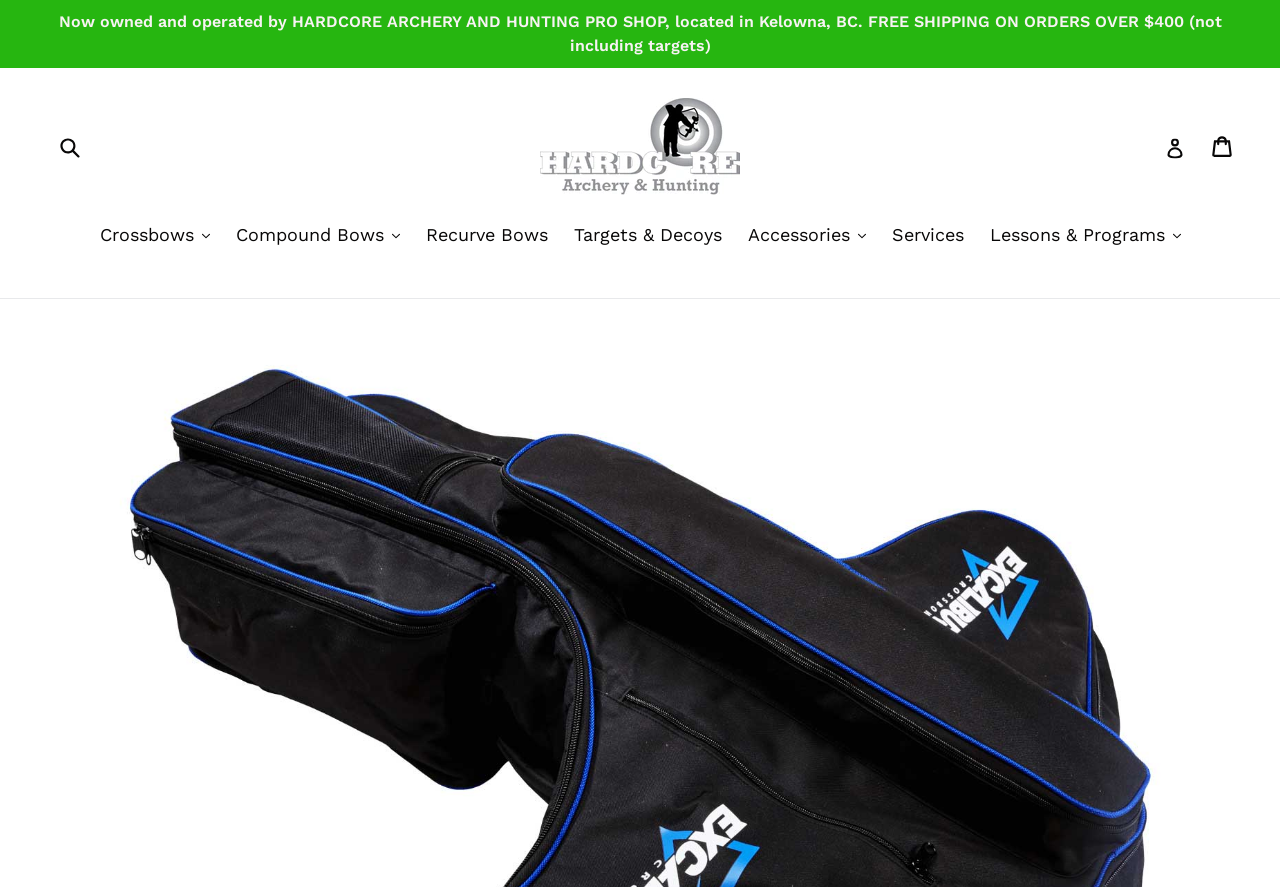Extract the bounding box coordinates for the described element: "Submit". The coordinates should be represented as four float numbers between 0 and 1: [left, top, right, bottom].

[0.043, 0.141, 0.065, 0.19]